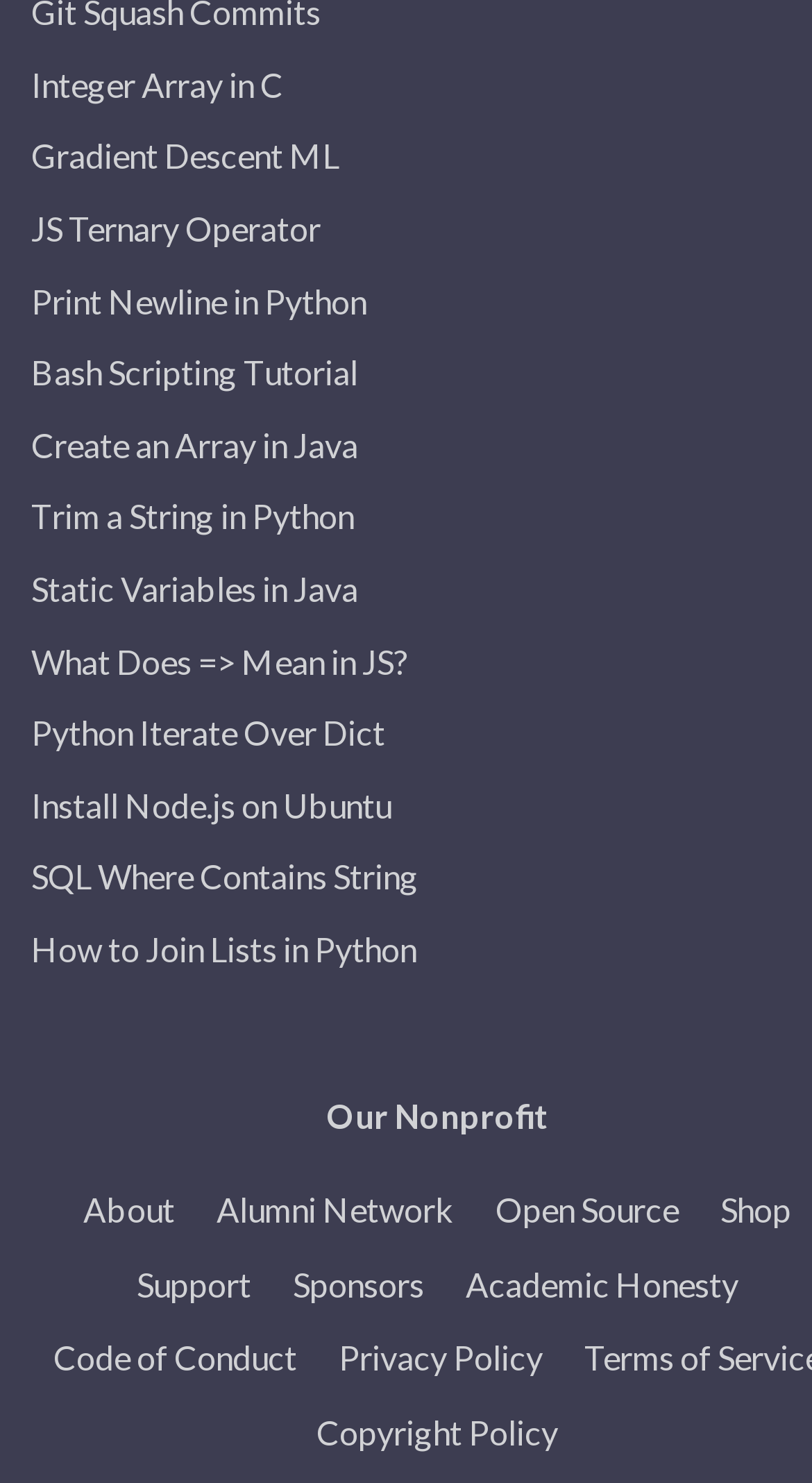Could you provide the bounding box coordinates for the portion of the screen to click to complete this instruction: "Shop for merchandise"?

[0.862, 0.791, 1.0, 0.841]